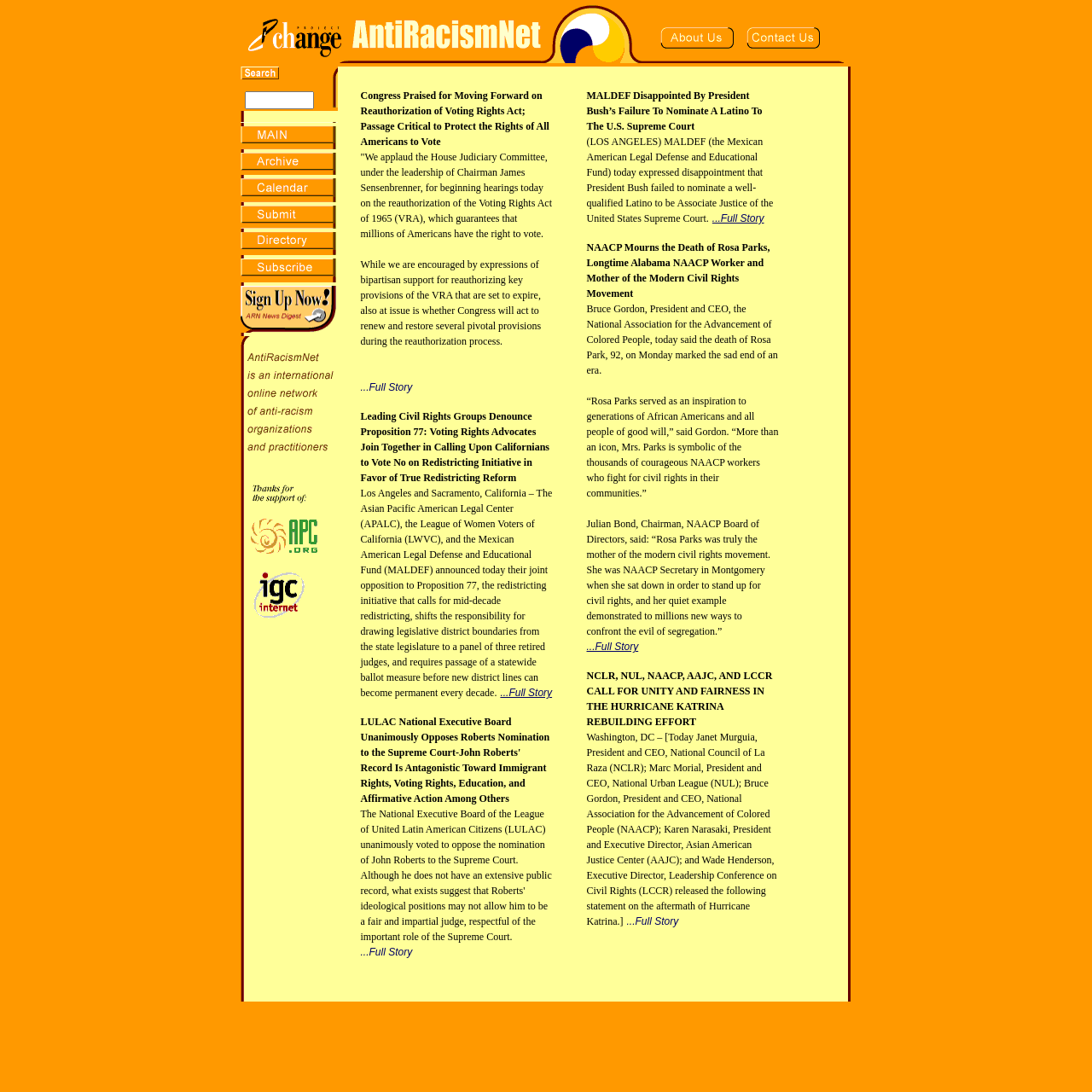Write a detailed summary of the webpage.

The webpage is titled "AntiRacismNet: Press Release" and appears to be a collection of news articles and press releases related to civil rights and social justice. 

At the top of the page, there are four links aligned horizontally, followed by a table with multiple rows and columns. The table contains several news articles, each with a title, a brief summary, and a "Full Story" link. The articles are stacked vertically, with the most recent ones at the top.

The first article is about Congress moving forward on the reauthorization of the Voting Rights Act, followed by an article about civil rights groups denouncing Proposition 77, a redistricting initiative in California. The next article is about the LULAC National Executive Board opposing John Roberts' nomination to the Supreme Court, and then there is an article about MALDEF's disappointment with President Bush's failure to nominate a Latino to the Supreme Court.

Further down the page, there are articles about the NAACP mourning the death of Rosa Parks, a call for unity and fairness in the Hurricane Katrina rebuilding effort, and other news related to civil rights and social justice.

Throughout the page, there are several images, including a logo and various icons, which are scattered among the articles. The overall layout is dense, with multiple columns and rows of text and images.